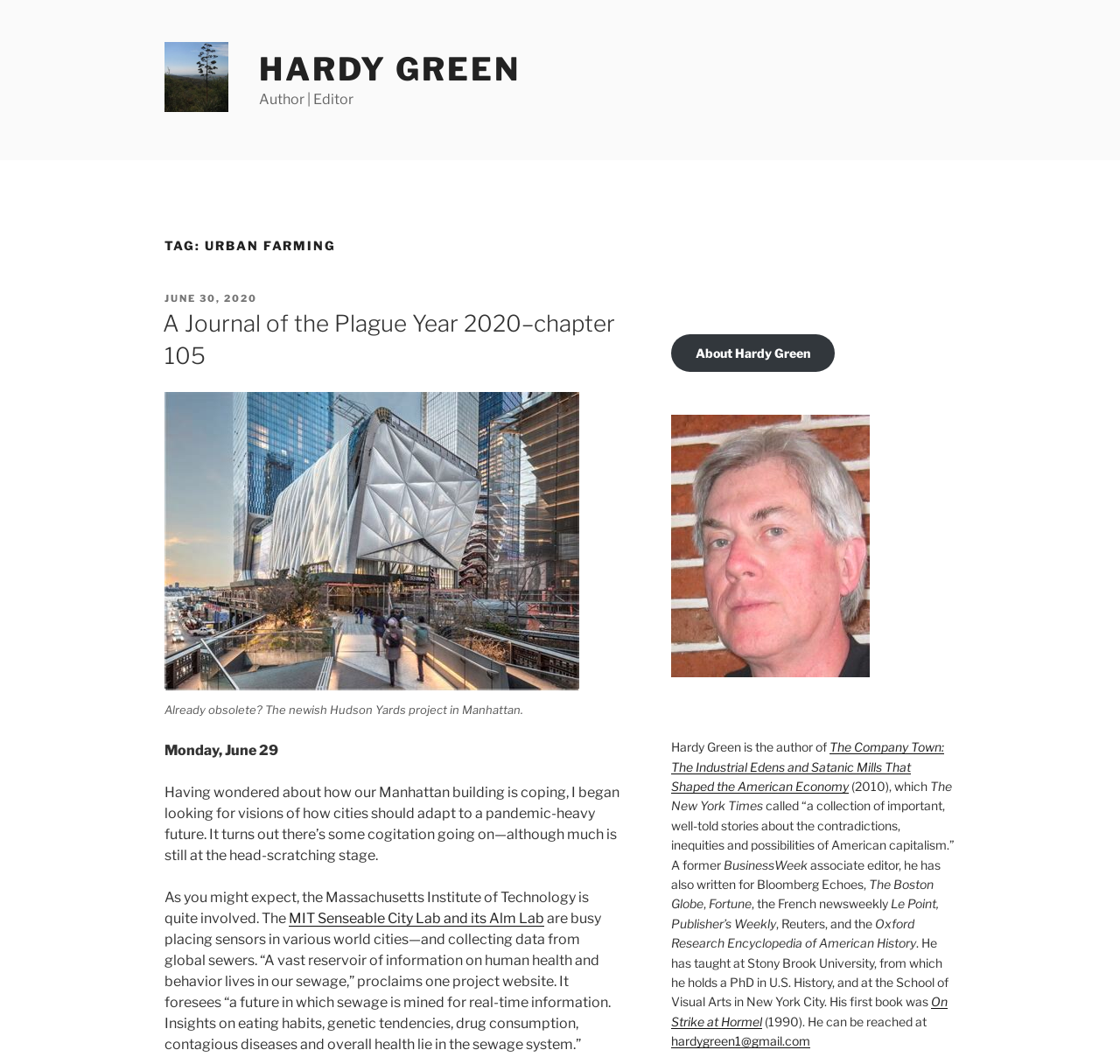What is the author's name?
Please provide a single word or phrase as your answer based on the screenshot.

Hardy Green